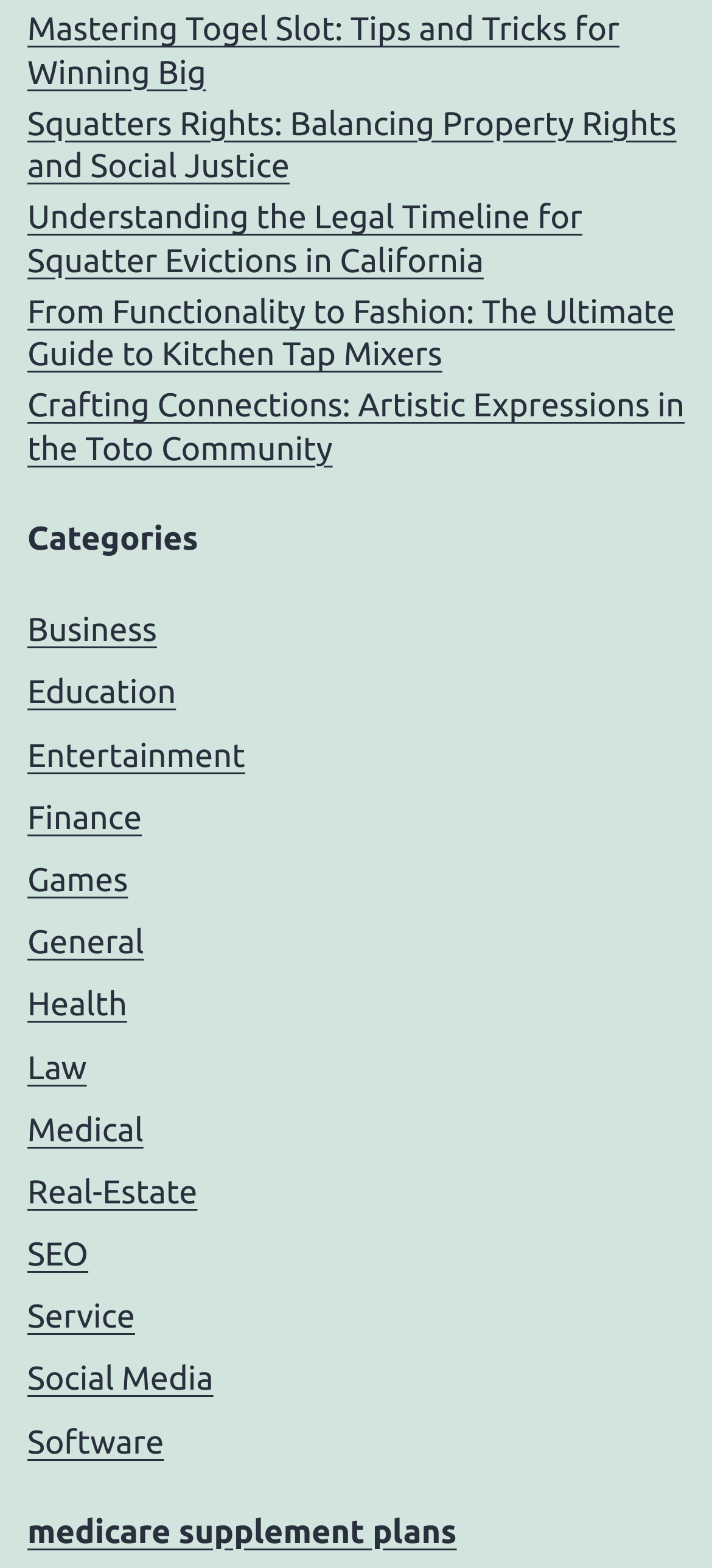What is the category of 'Crafting Connections: Artistic Expressions in the Toto Community'? Based on the image, give a response in one word or a short phrase.

General